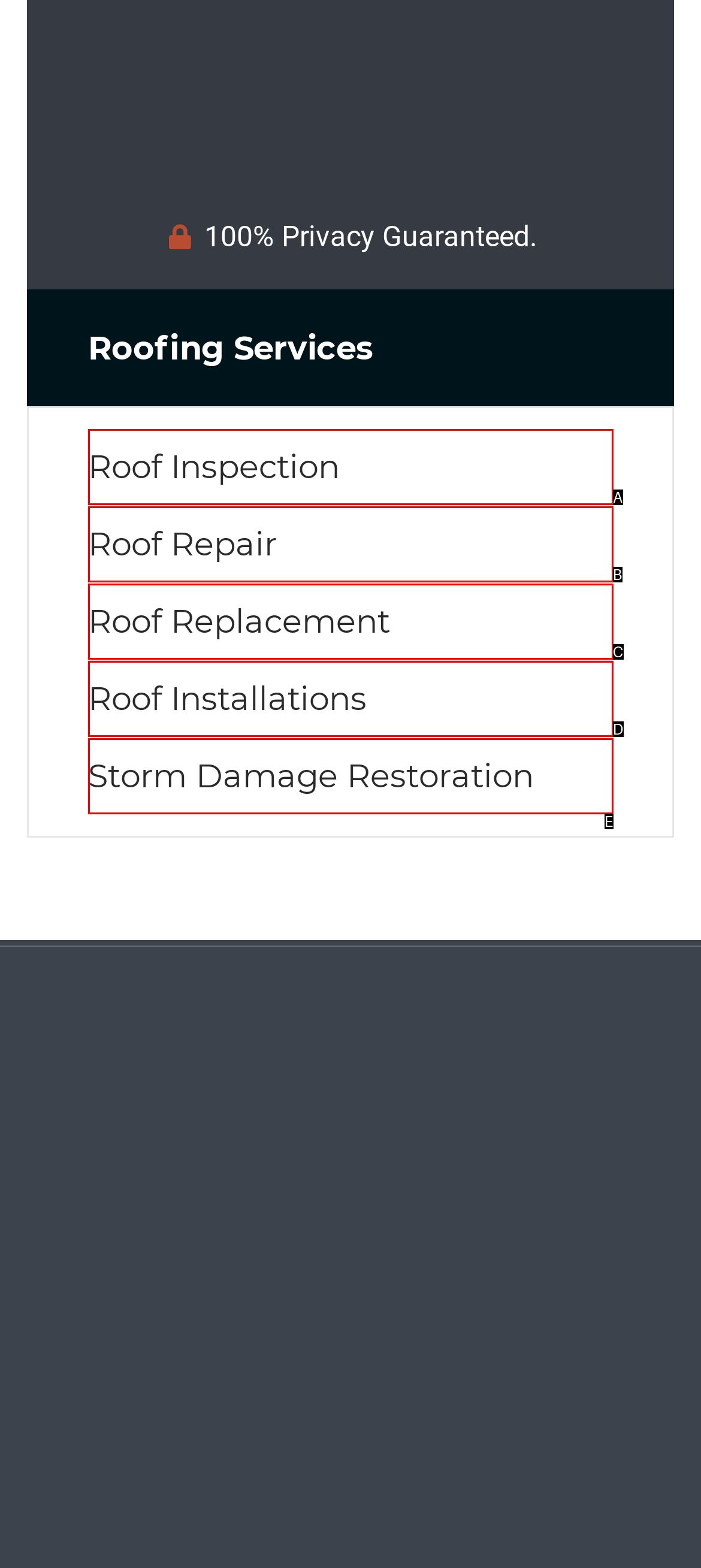Select the appropriate option that fits: Storm Damage Restoration
Reply with the letter of the correct choice.

E